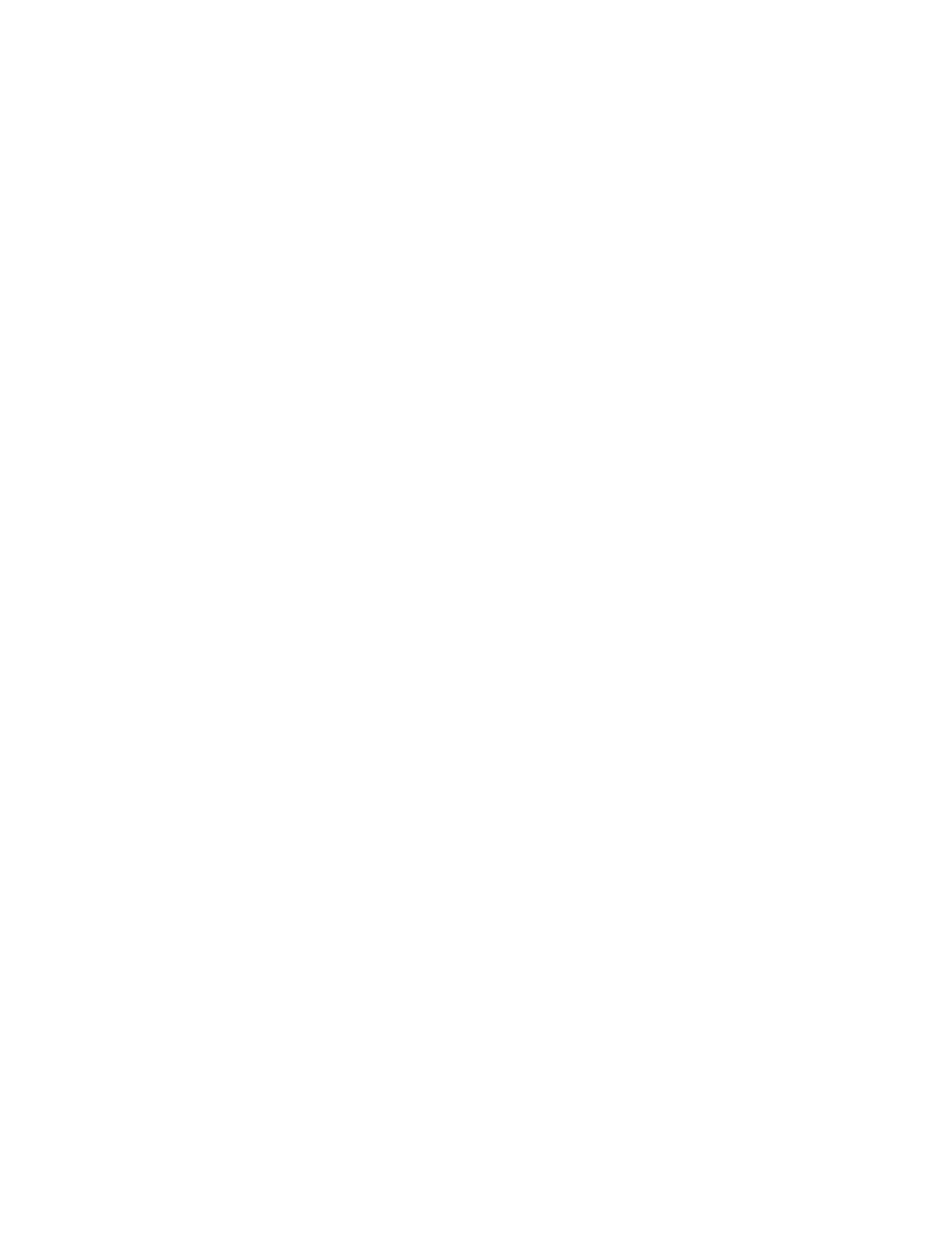Find the bounding box coordinates for the HTML element described as: "Change privacy settings". The coordinates should consist of four float values between 0 and 1, i.e., [left, top, right, bottom].

[0.599, 0.569, 0.955, 0.597]